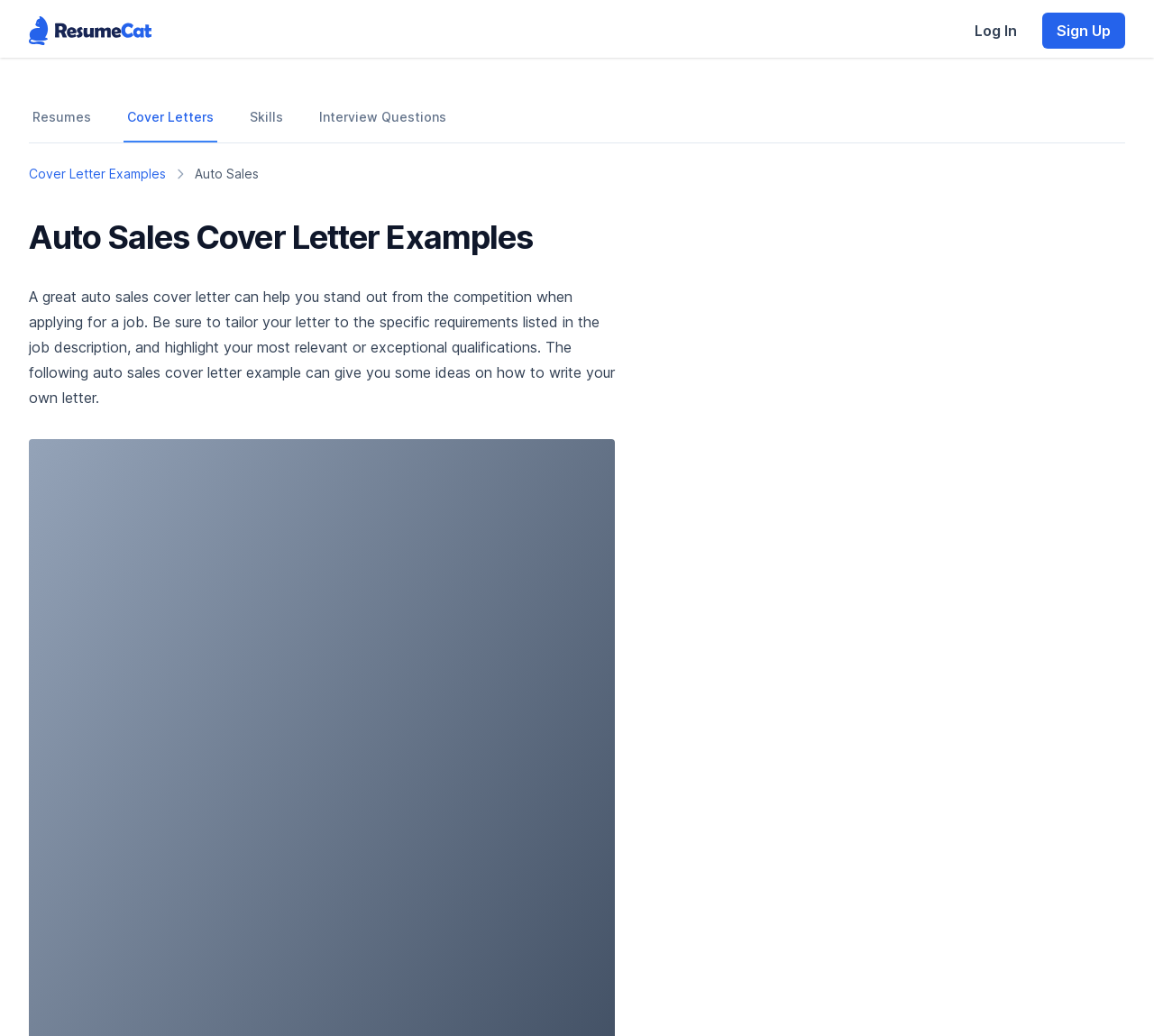Respond to the question below with a single word or phrase: What is the logo on the top left corner?

ResumeCat logo